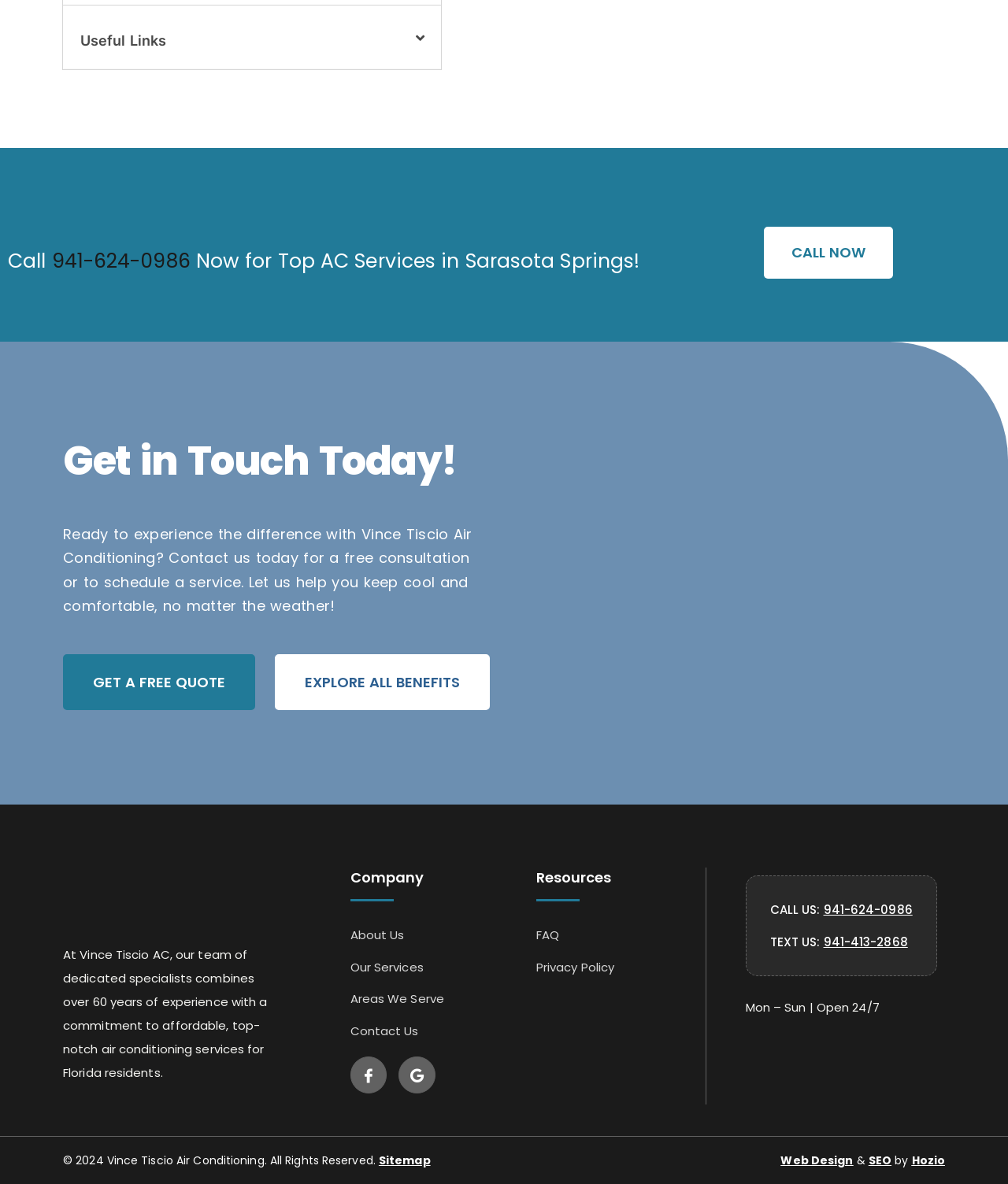Refer to the element description Privacy Policy and identify the corresponding bounding box in the screenshot. Format the coordinates as (top-left x, top-left y, bottom-right x, bottom-right y) with values in the range of 0 to 1.

[0.532, 0.808, 0.61, 0.825]